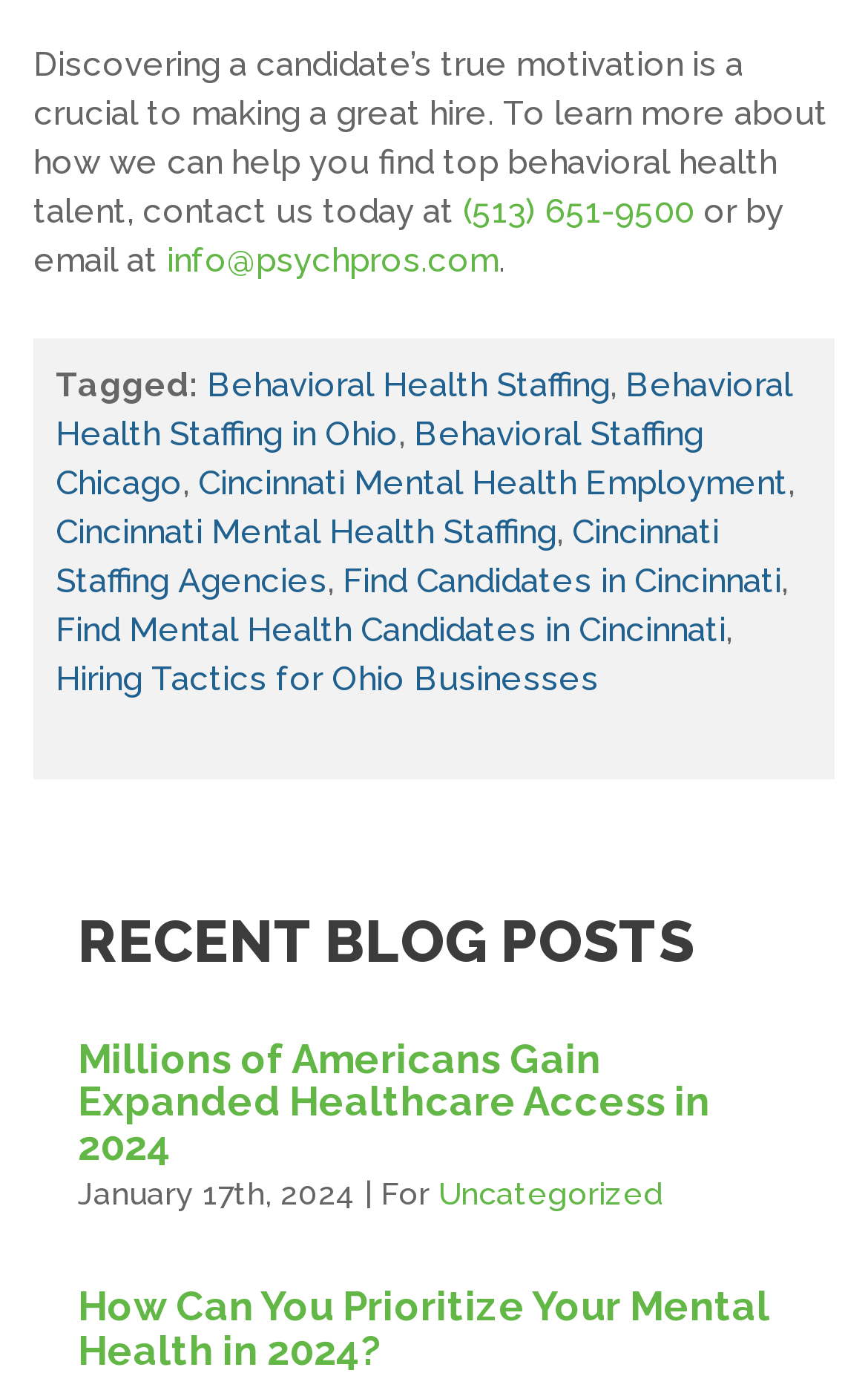Find the UI element described as: "Behavioral Staffing Chicago" and predict its bounding box coordinates. Ensure the coordinates are four float numbers between 0 and 1, [left, top, right, bottom].

[0.064, 0.301, 0.81, 0.367]